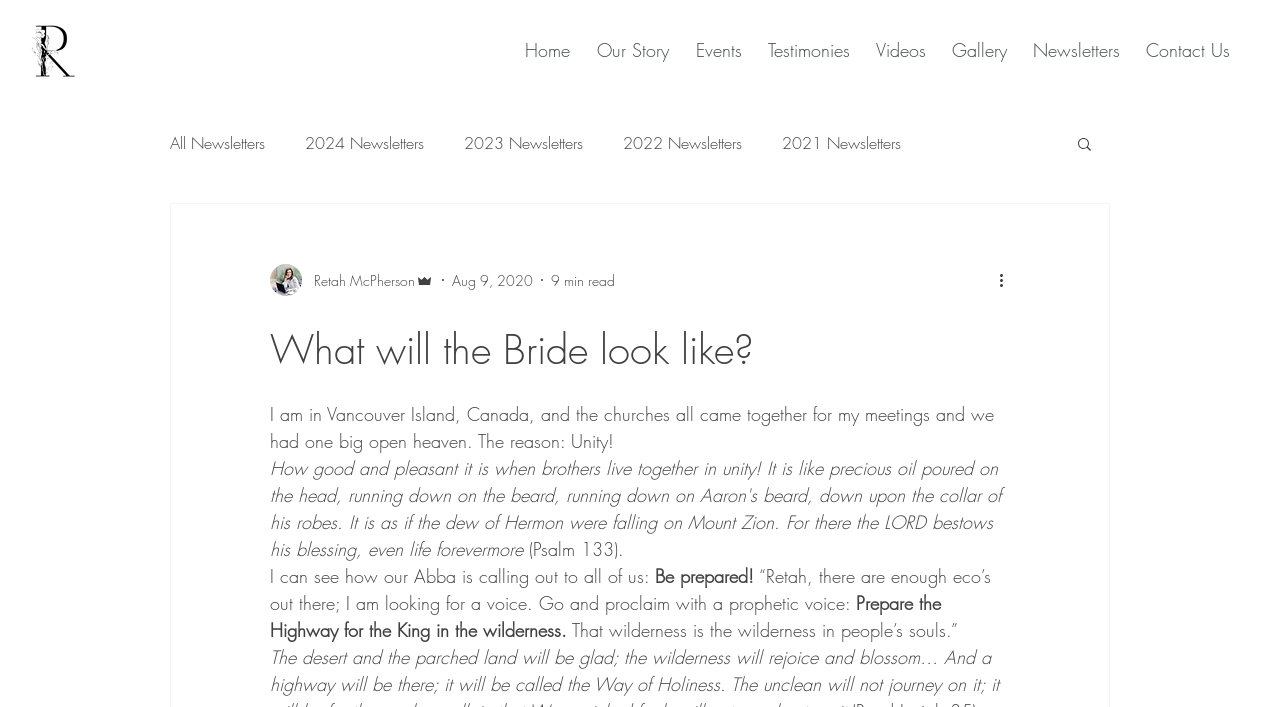Determine the bounding box coordinates of the clickable element to achieve the following action: 'Read the 2024 Newsletters'. Provide the coordinates as four float values between 0 and 1, formatted as [left, top, right, bottom].

[0.238, 0.187, 0.331, 0.218]